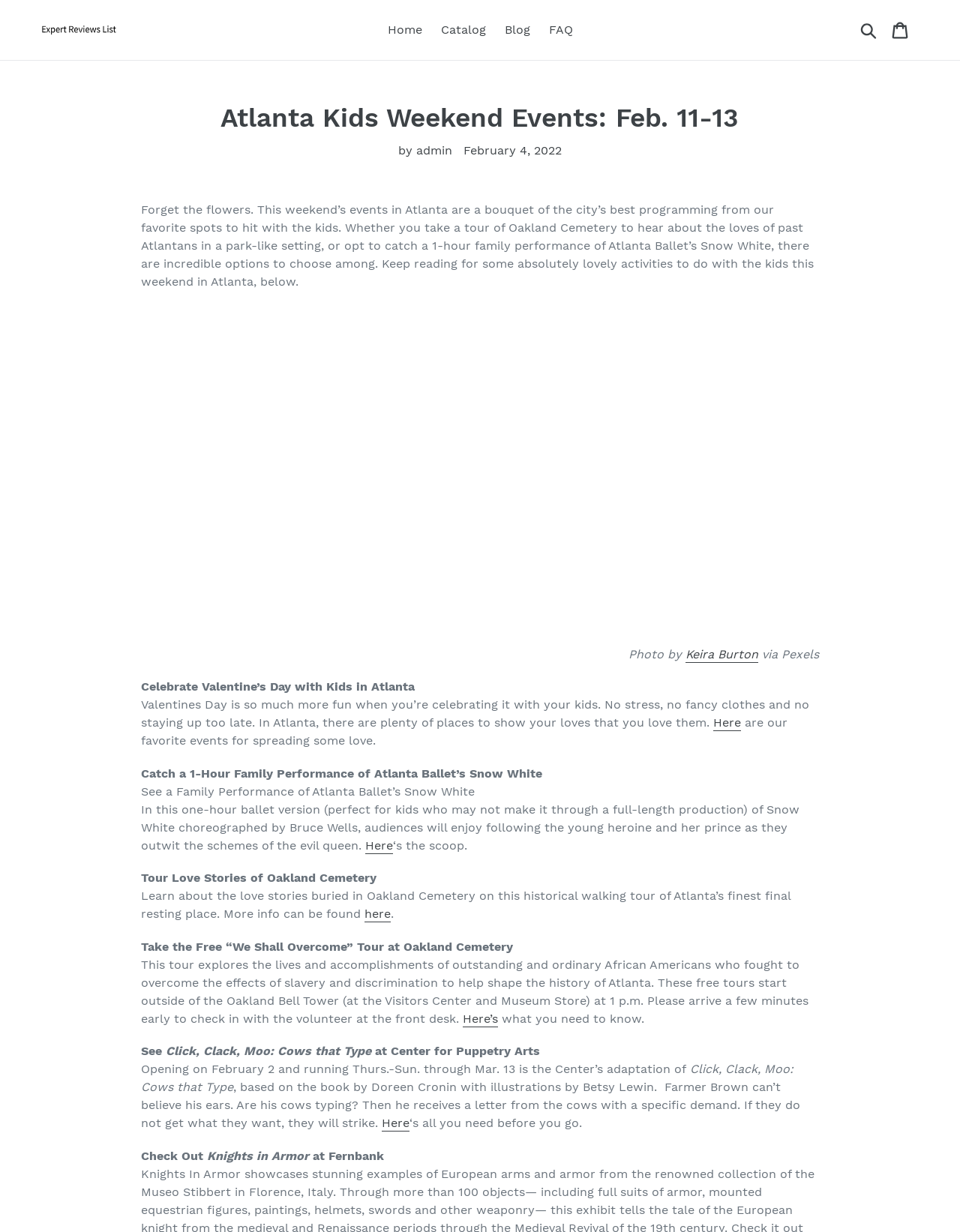Please specify the bounding box coordinates of the region to click in order to perform the following instruction: "Get tickets for 'Atlanta Ballet’s Snow White'".

[0.381, 0.68, 0.41, 0.693]